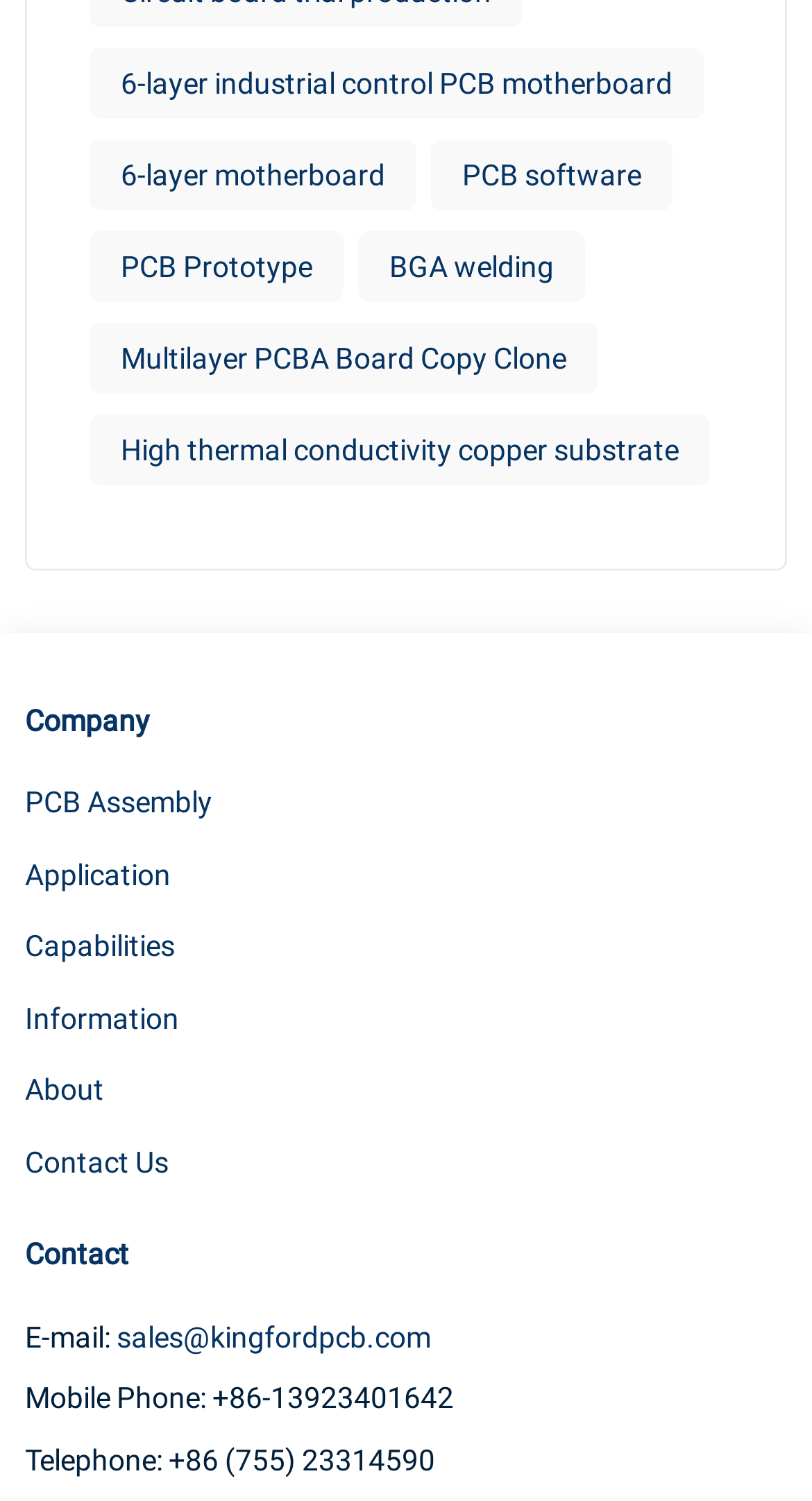Please specify the coordinates of the bounding box for the element that should be clicked to carry out this instruction: "Contact us via email". The coordinates must be four float numbers between 0 and 1, formatted as [left, top, right, bottom].

[0.144, 0.874, 0.531, 0.908]